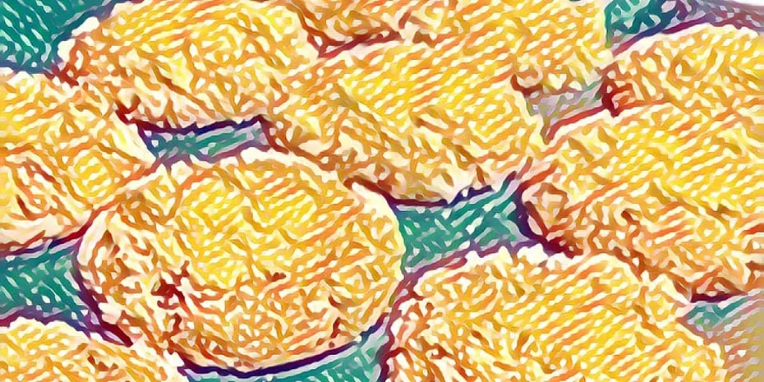Formulate a detailed description of the image content.

The image features a vibrant array of freshly baked banana oat muffins, characterized by their golden-brown tops and inviting texture. Arranged artfully on a teal surface, these muffins appear fluffy and perfectly cooked, showcasing a delectable visual appeal that promises a delicious flavor. Ideal for breakfast or a snack, they are not only visually enticing but also convey a sense of warmth and homemade goodness, aligning perfectly with the theme of easy and healthy recipes highlighted in the accompanying article.